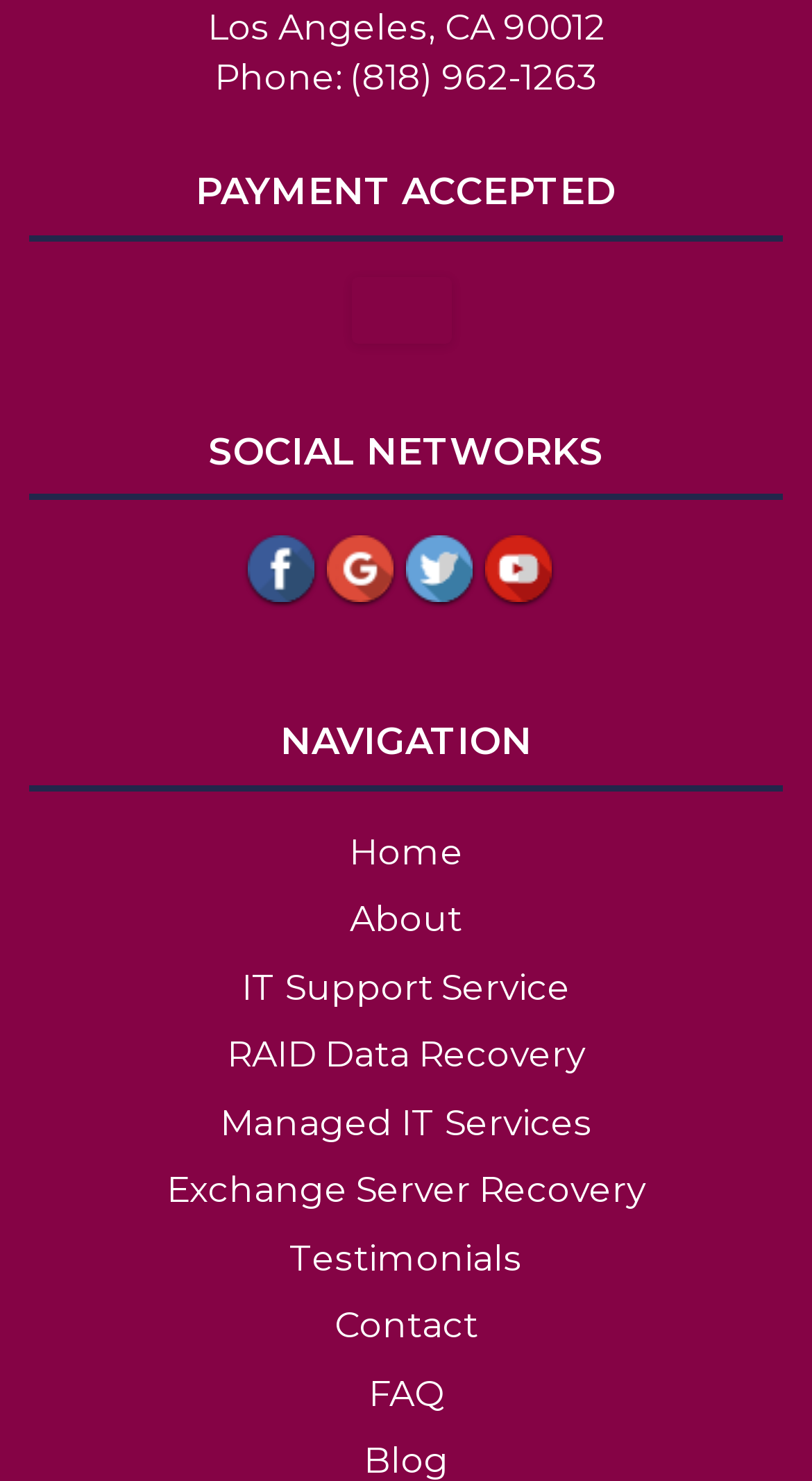From the image, can you give a detailed response to the question below:
What is the phone number of the company?

The phone number can be found in the top section of the webpage, next to the address 'Los Angeles, CA 90012'.